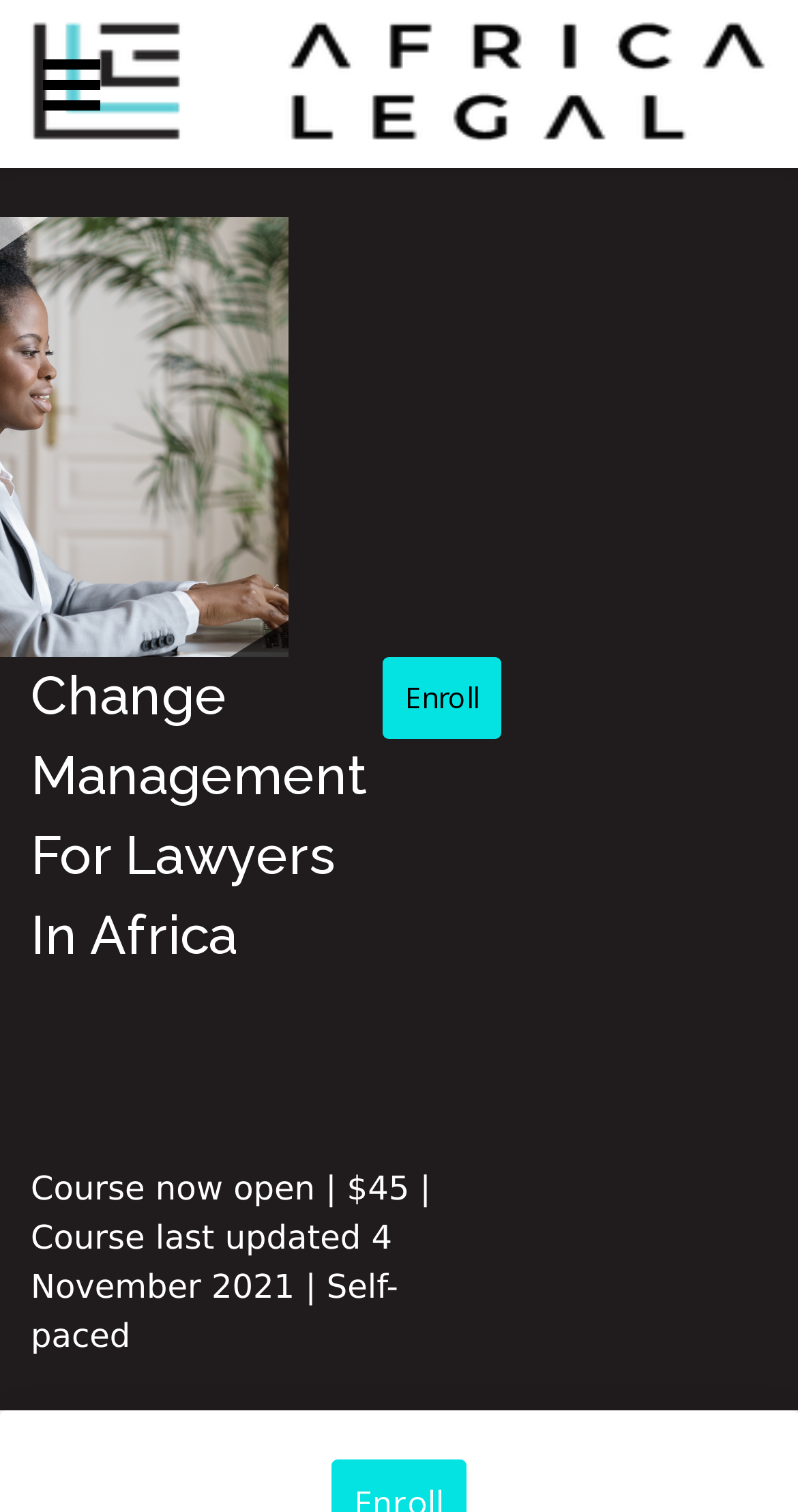Analyze the image and answer the question with as much detail as possible: 
What is the name of the website?

The website name can be found in the heading 'Africa Legal Home Page' and the link 'Africa Legal Home Page' below it, which indicates that the website is named Africa Legal.